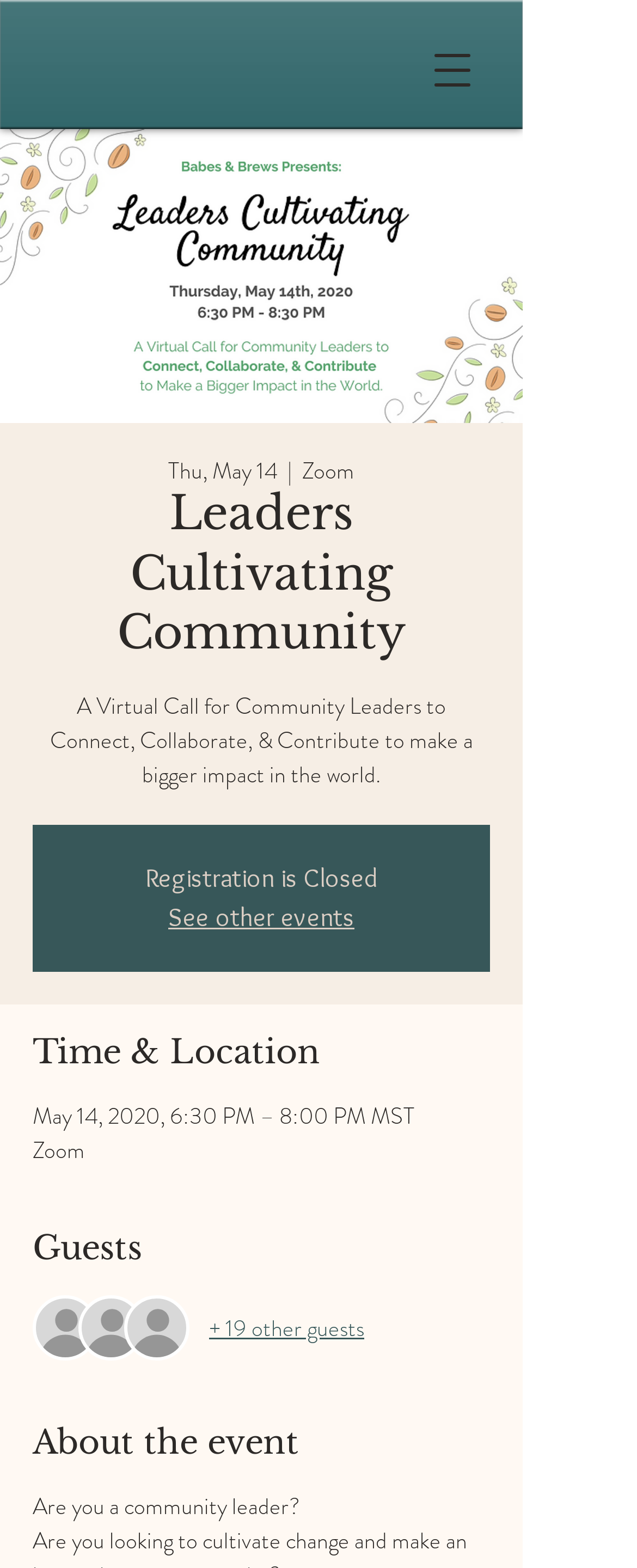Provide the bounding box coordinates of the HTML element described as: "+ 19 other guests". The bounding box coordinates should be four float numbers between 0 and 1, i.e., [left, top, right, bottom].

[0.328, 0.837, 0.572, 0.858]